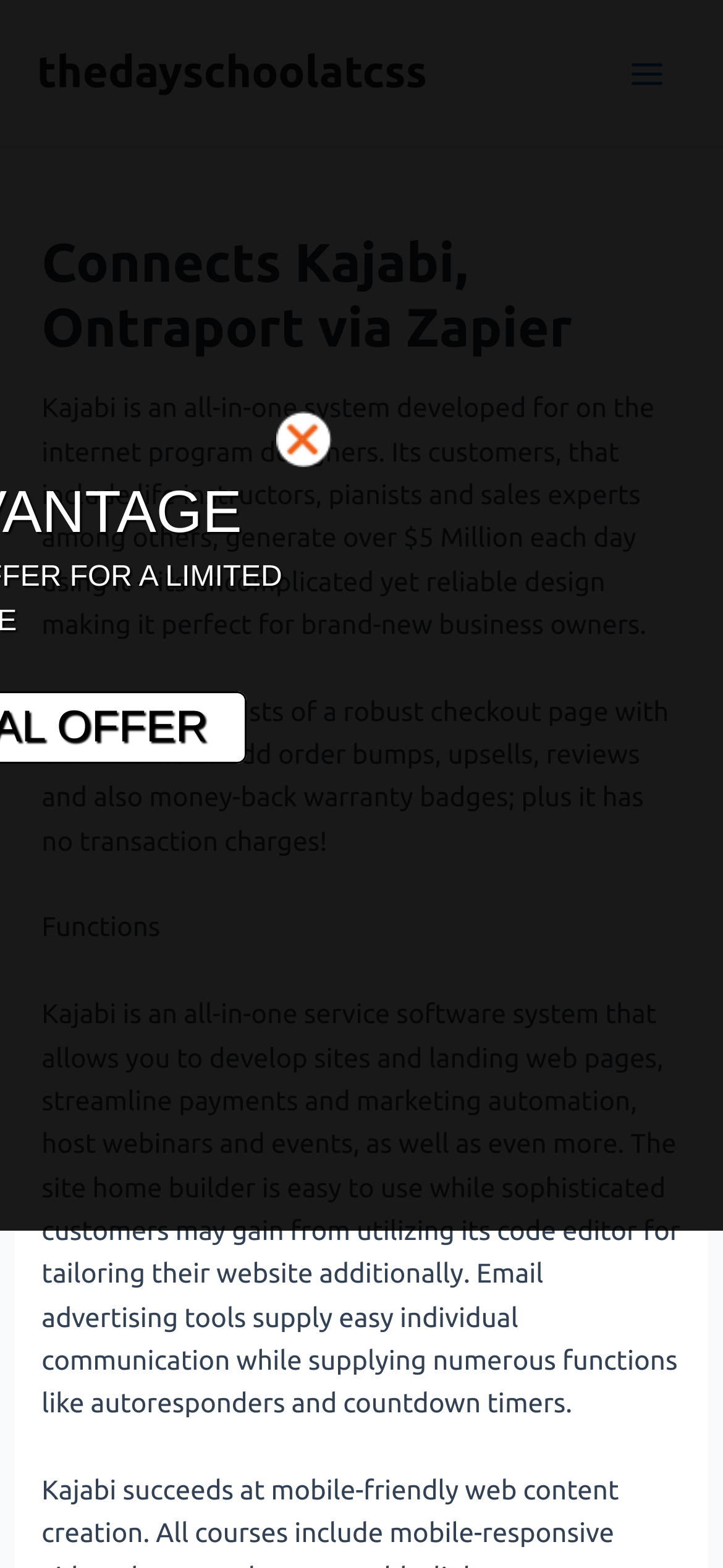Extract the main heading text from the webpage.

Connects Kajabi, Ontraport via Zapier